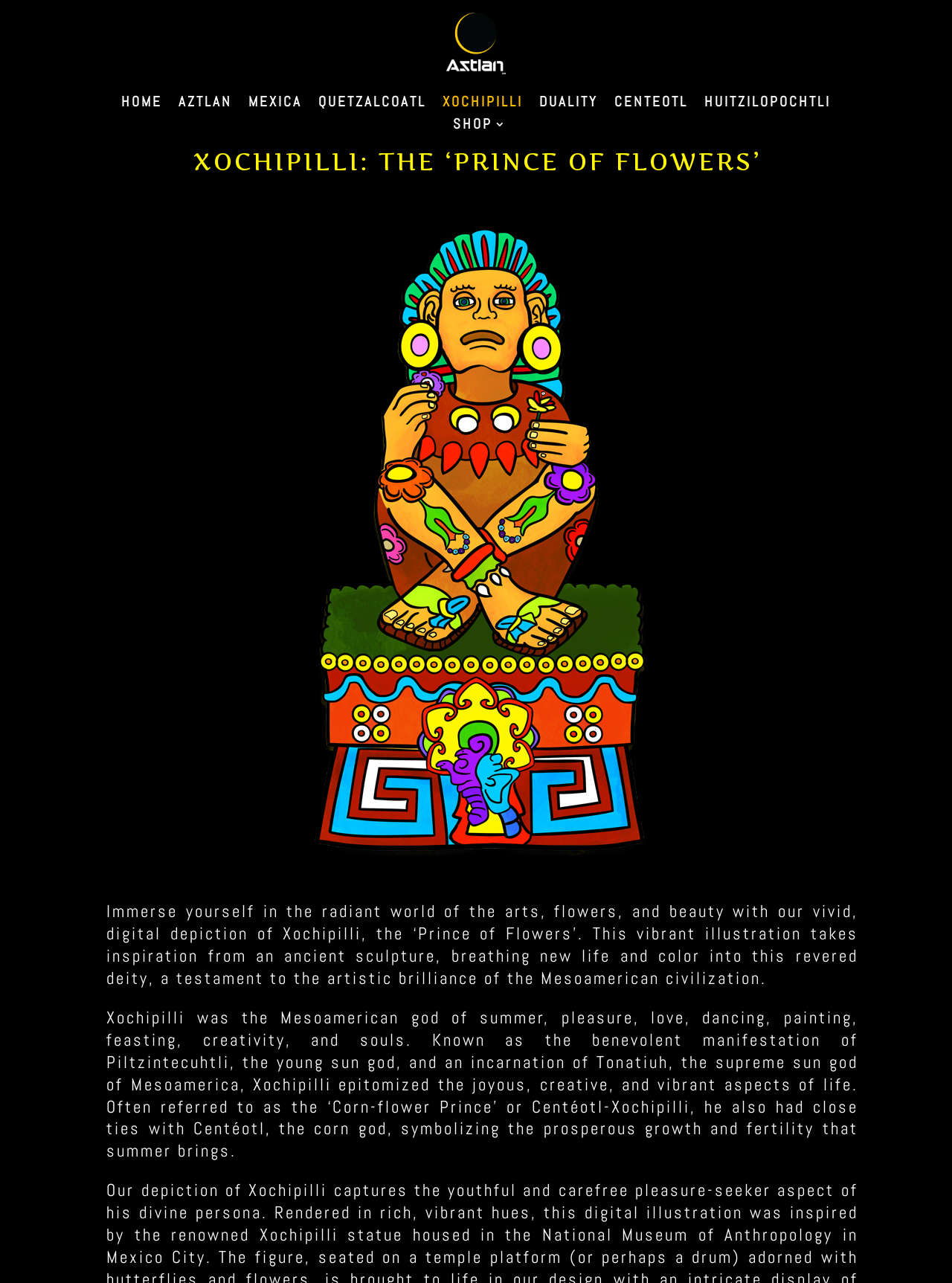Locate the bounding box coordinates of the clickable part needed for the task: "Click the HOME link".

[0.127, 0.075, 0.17, 0.088]